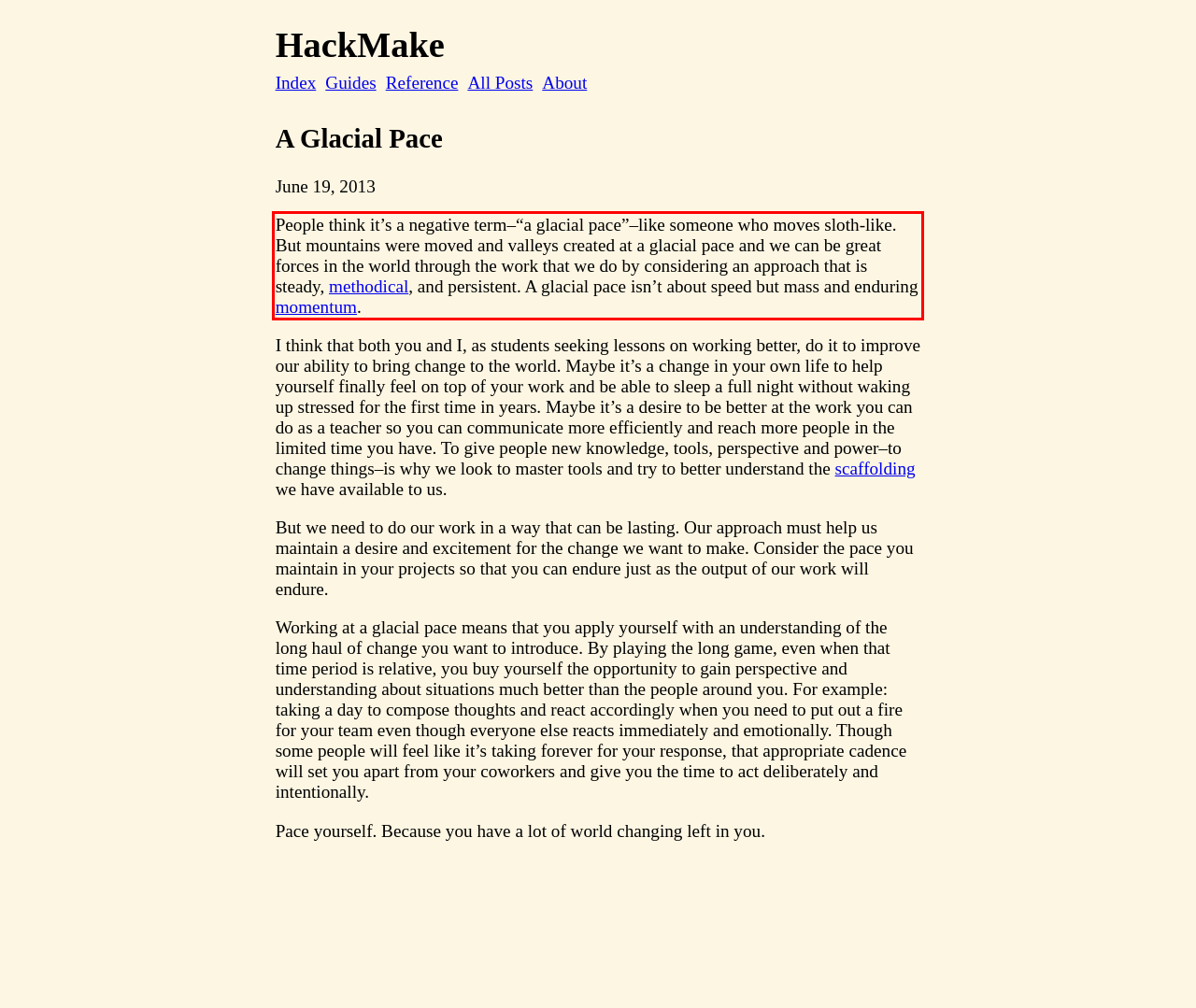You have a screenshot of a webpage with a UI element highlighted by a red bounding box. Use OCR to obtain the text within this highlighted area.

People think it’s a negative term–“a glacial pace”–like someone who moves sloth-like. But mountains were moved and valleys created at a glacial pace and we can be great forces in the world through the work that we do by considering an approach that is steady, methodical, and persistent. A glacial pace isn’t about speed but mass and enduring momentum.